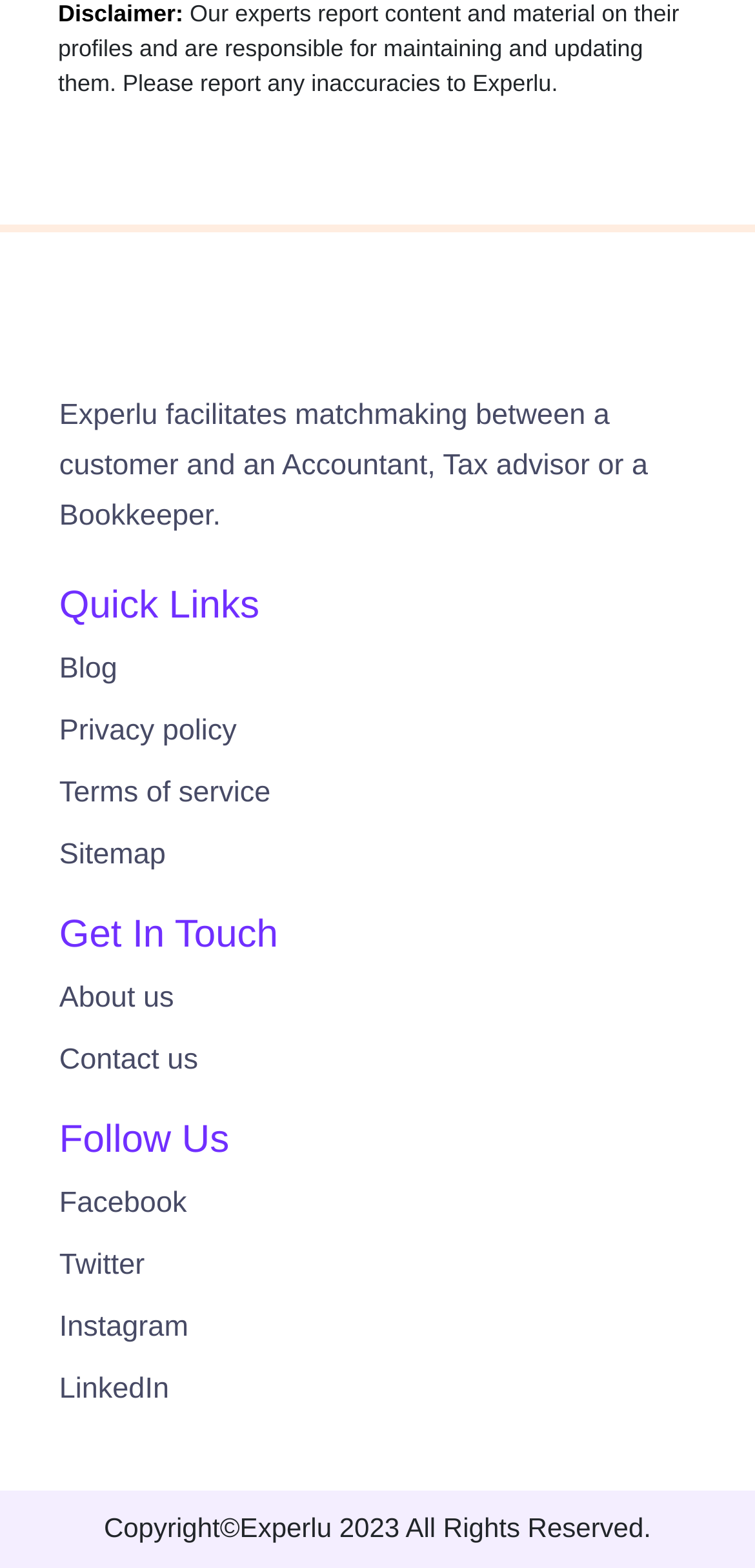How many social media platforms are listed to follow Experlu?
Refer to the image and provide a one-word or short phrase answer.

4